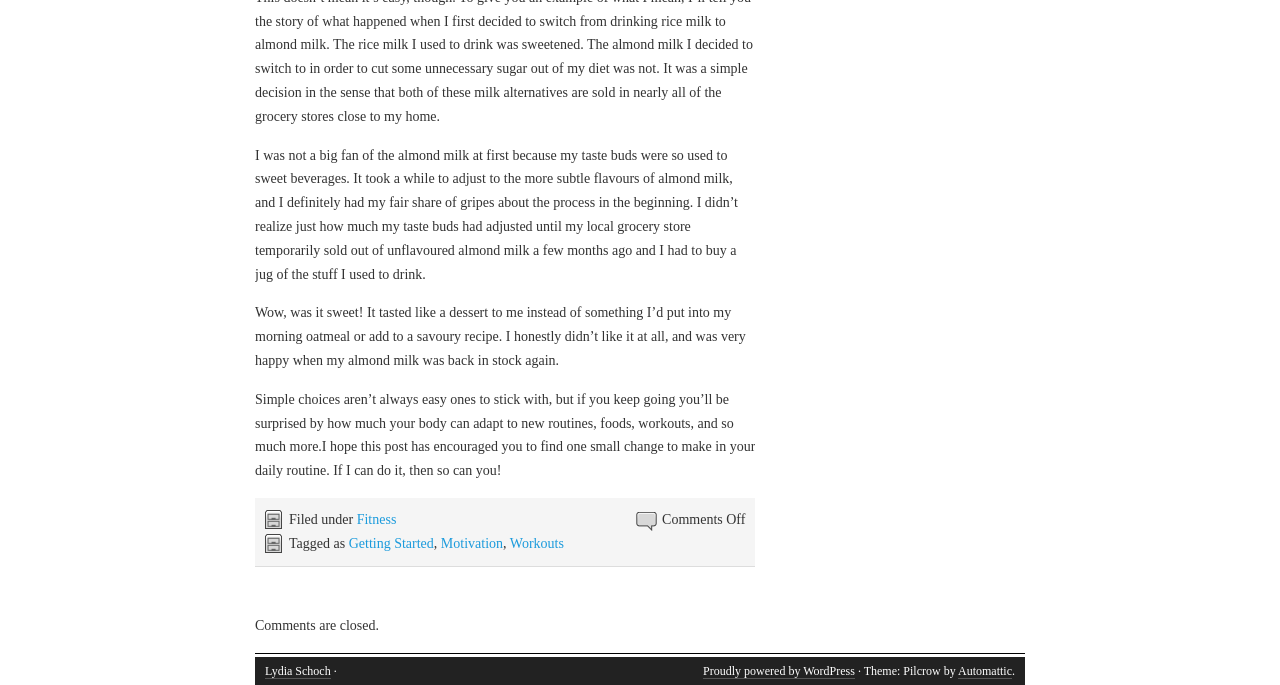Using the provided element description "Motivation", determine the bounding box coordinates of the UI element.

[0.344, 0.782, 0.393, 0.804]